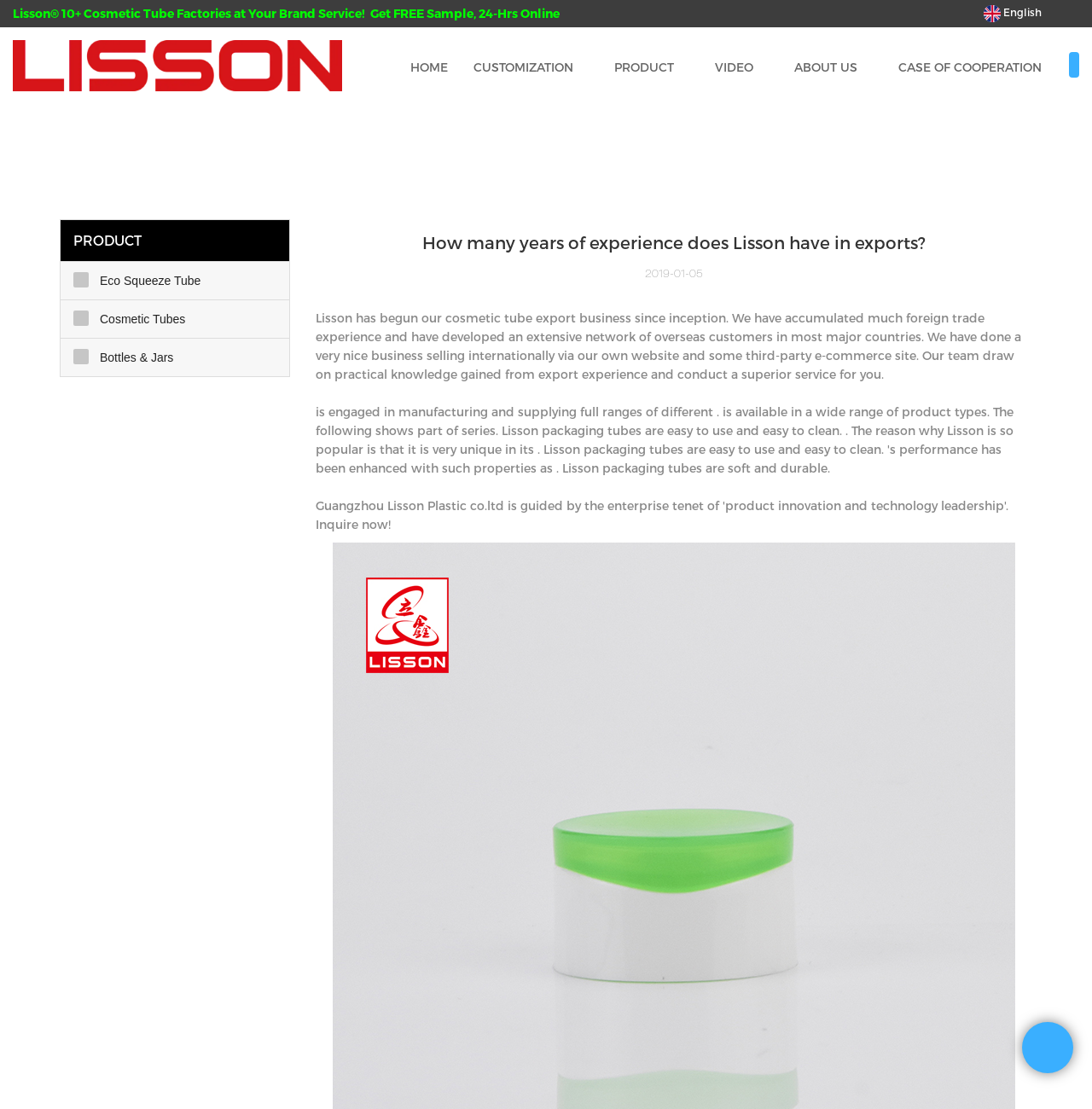Please specify the bounding box coordinates of the clickable region to carry out the following instruction: "View Cosmetic Tubes". The coordinates should be four float numbers between 0 and 1, in the format [left, top, right, bottom].

[0.055, 0.27, 0.265, 0.304]